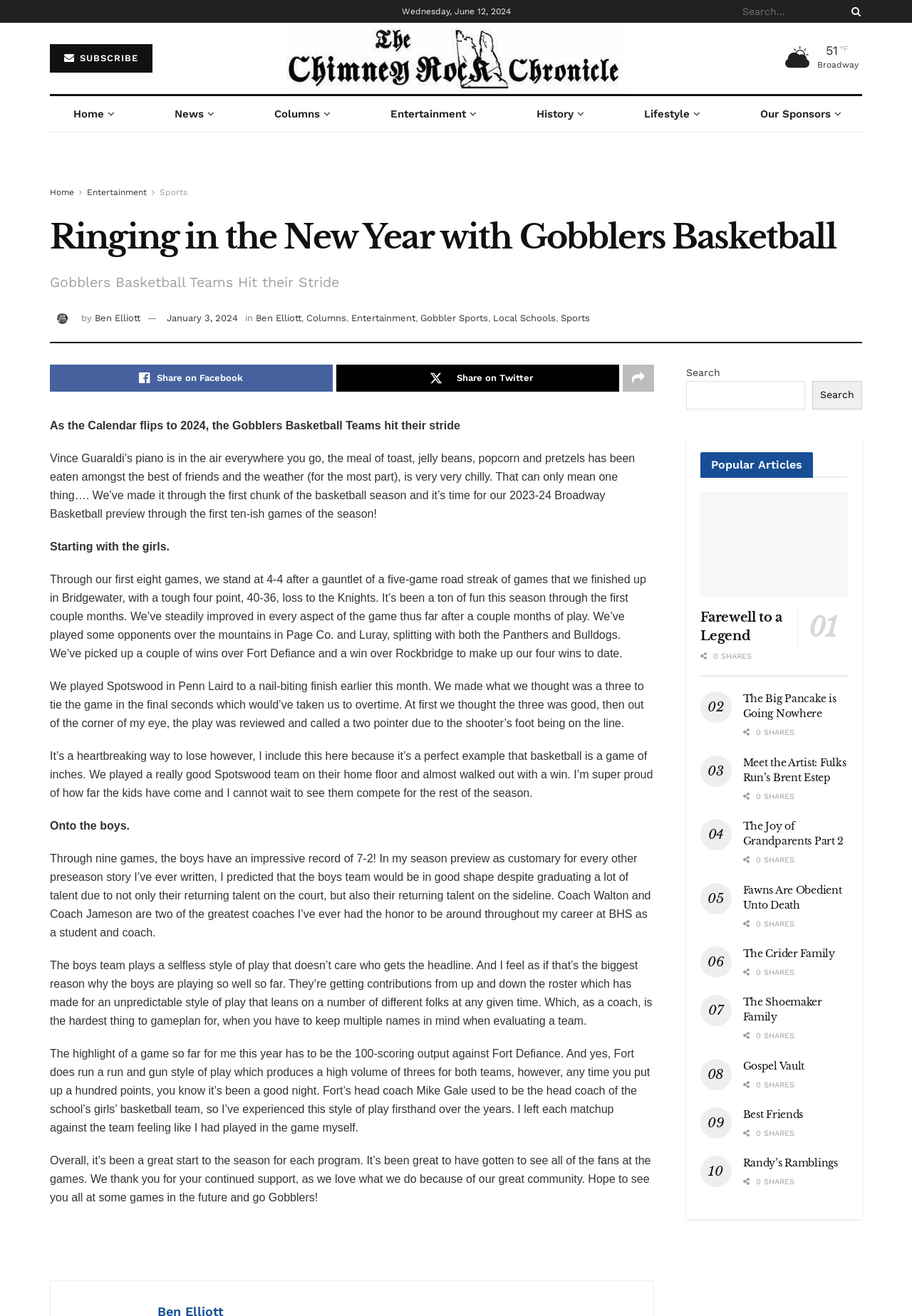Can you give a detailed response to the following question using the information from the image? What is the current date?

The current date can be found at the top of the webpage, which is displayed as 'Wednesday, June 12, 2024'.